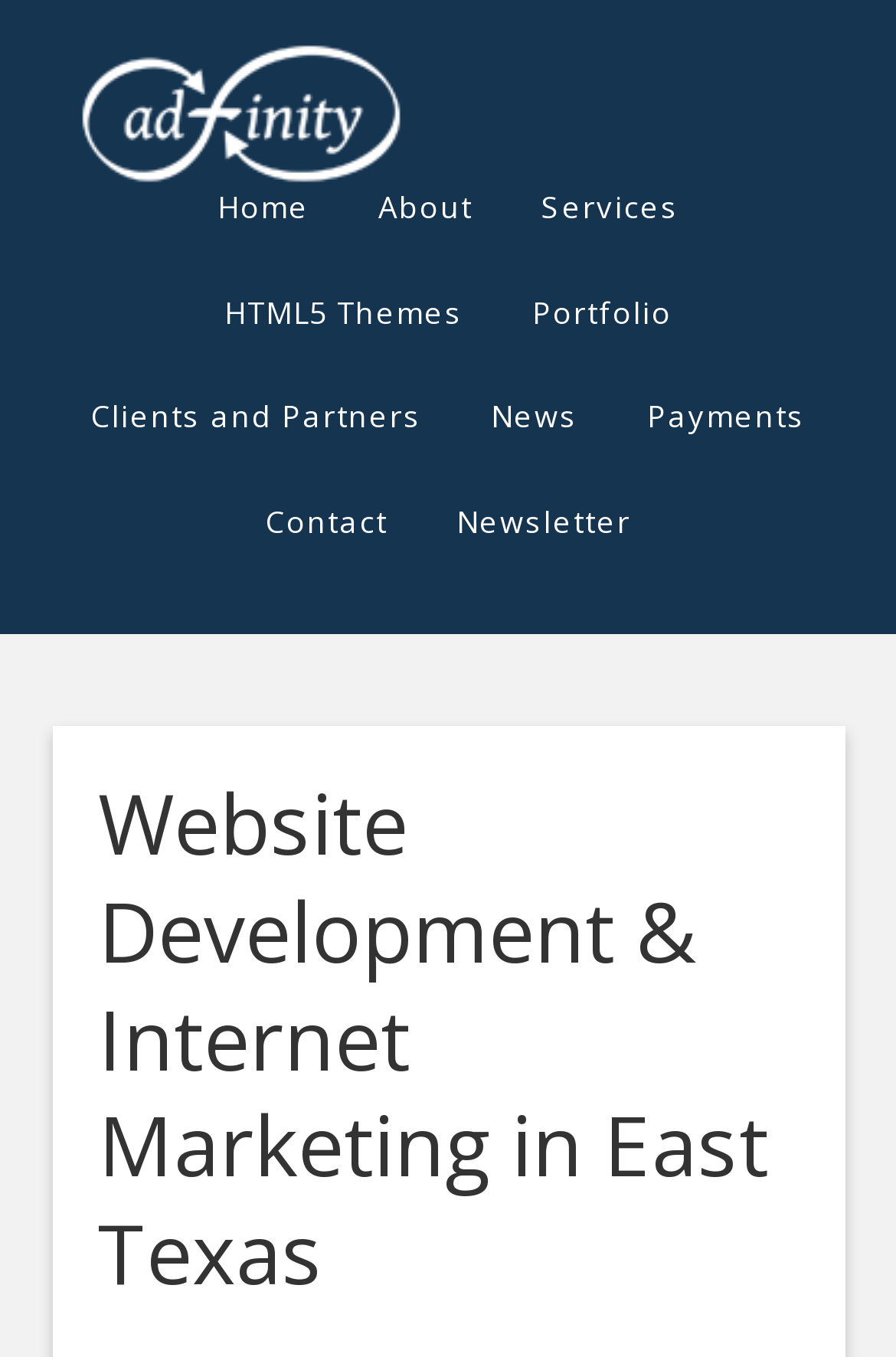What is the last link in the secondary navigation menu?
Answer briefly with a single word or phrase based on the image.

Newsletter